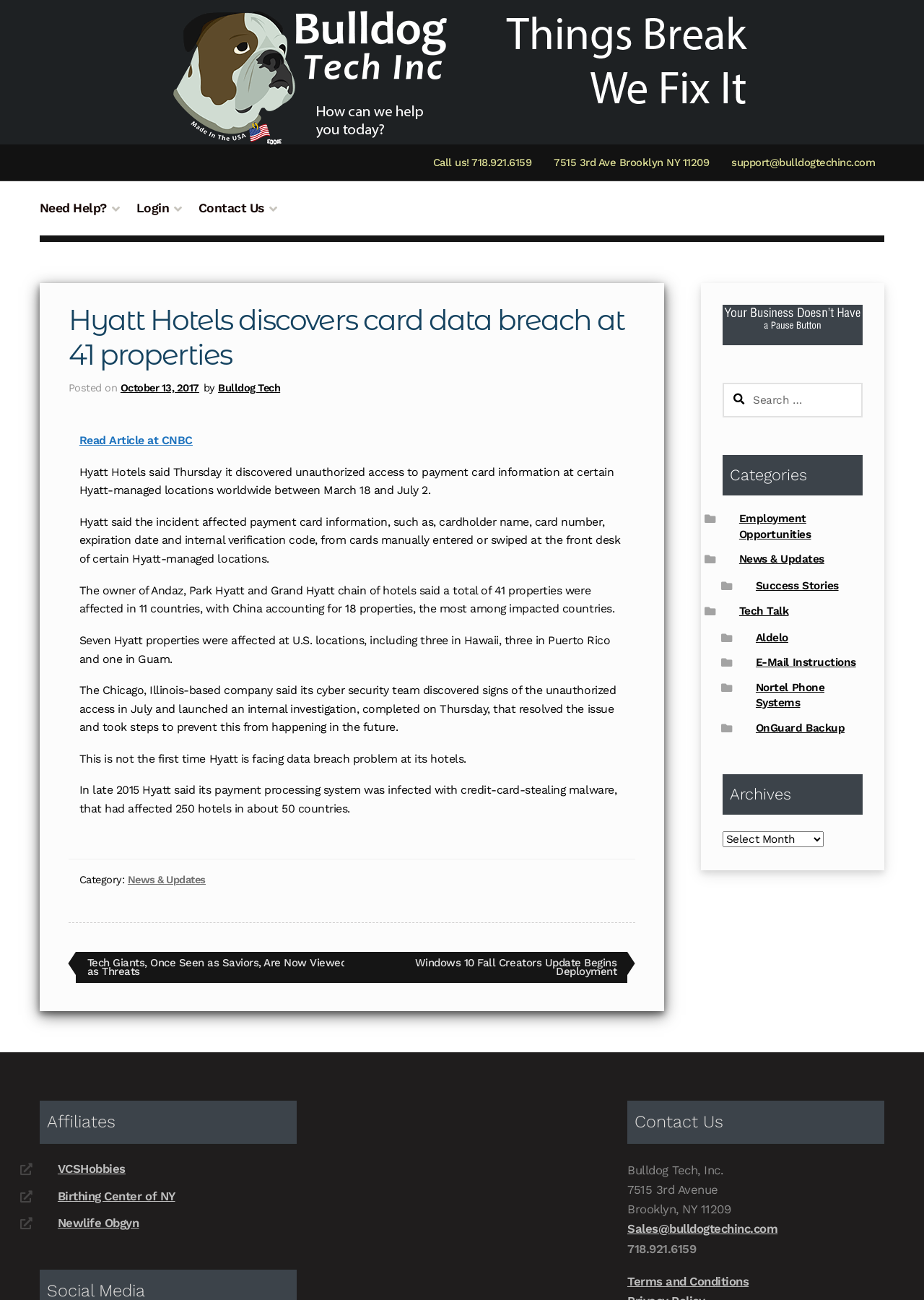Can you determine the bounding box coordinates of the area that needs to be clicked to fulfill the following instruction: "Contact Us"?

[0.687, 0.855, 0.783, 0.871]